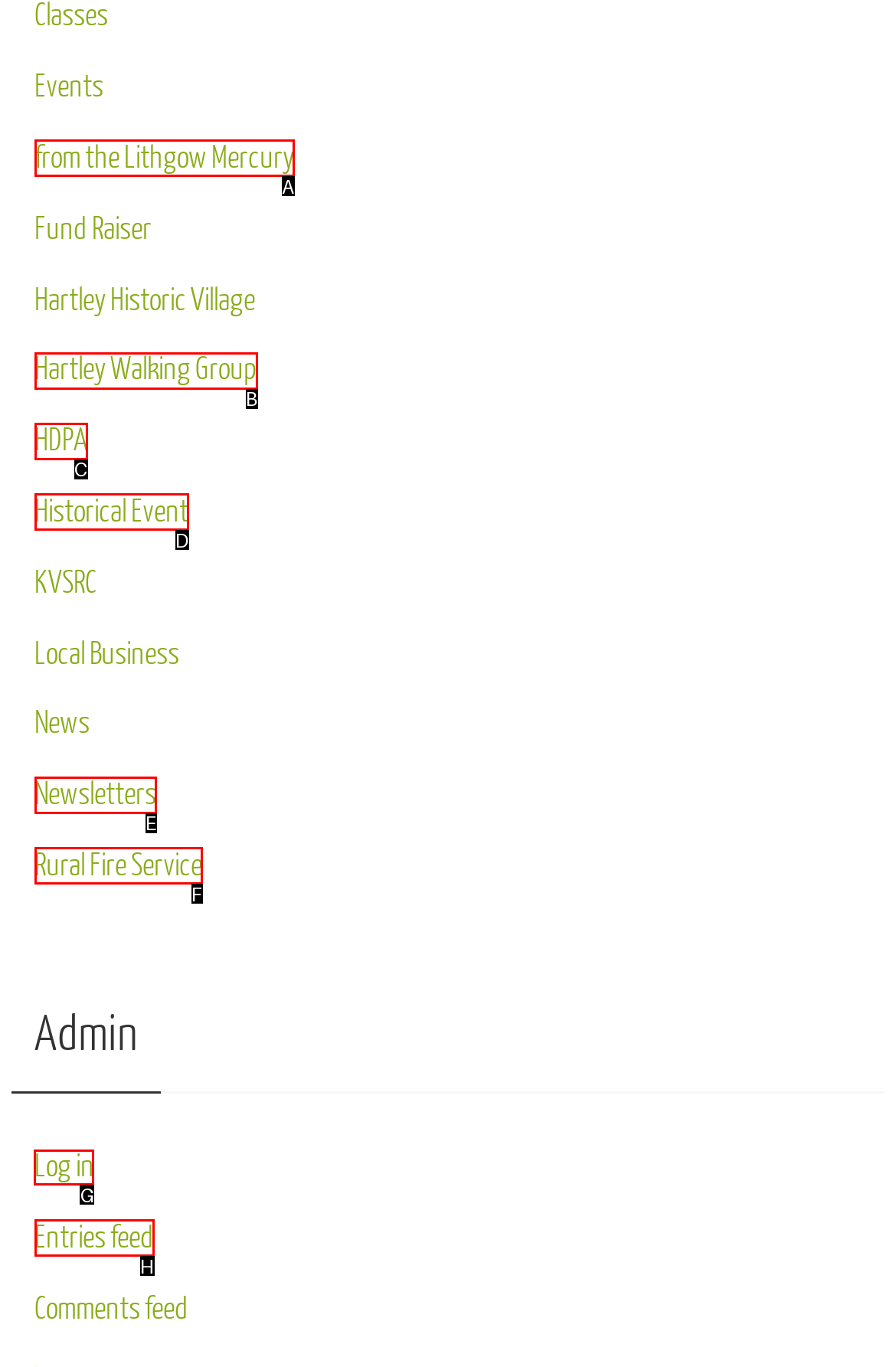Determine the correct UI element to click for this instruction: click the link to the PepsiRefresh Challenge. Respond with the letter of the chosen element.

None